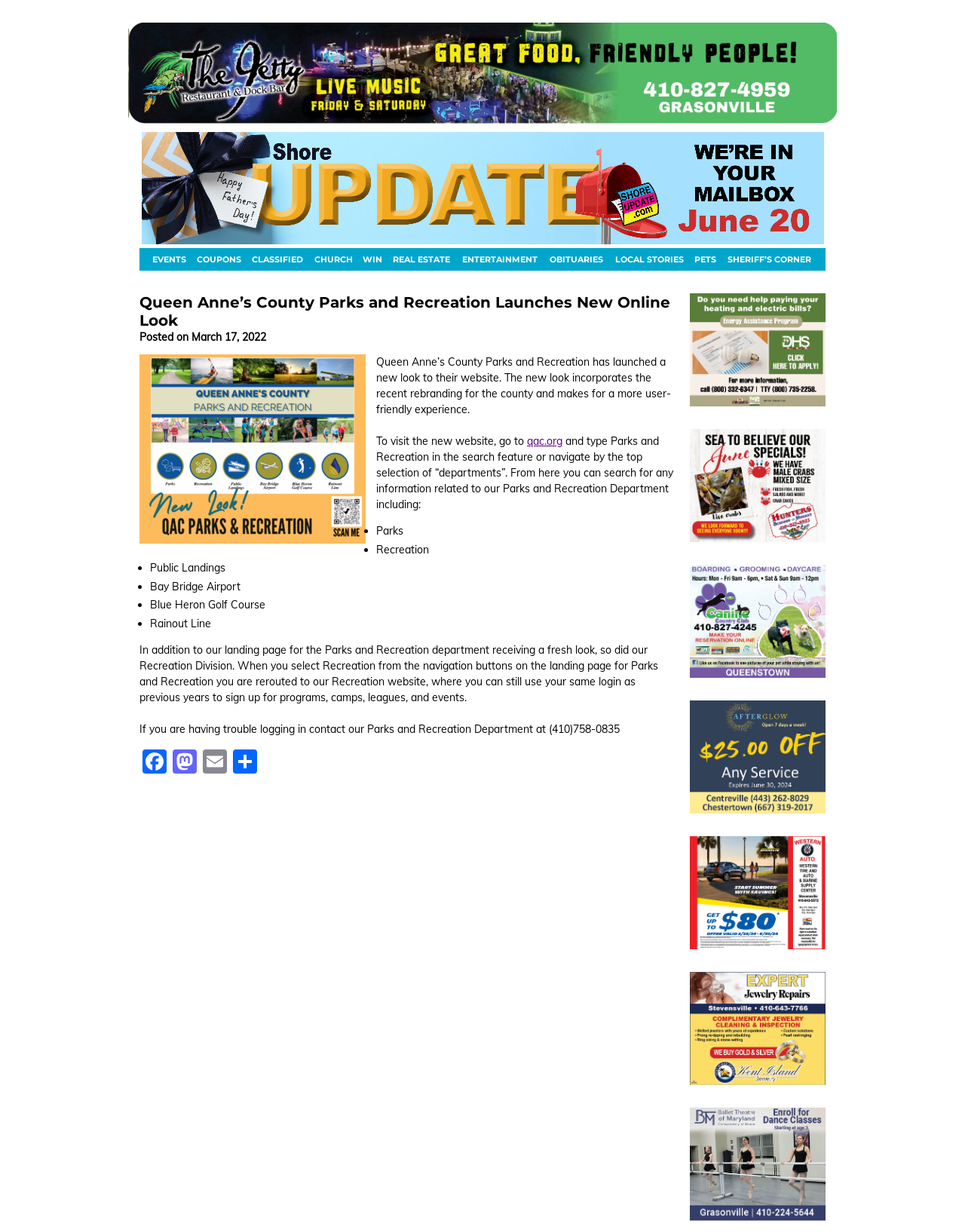Please reply to the following question with a single word or a short phrase:
How can one contact the Parks and Recreation Department for login issues?

Call (410)758-0835